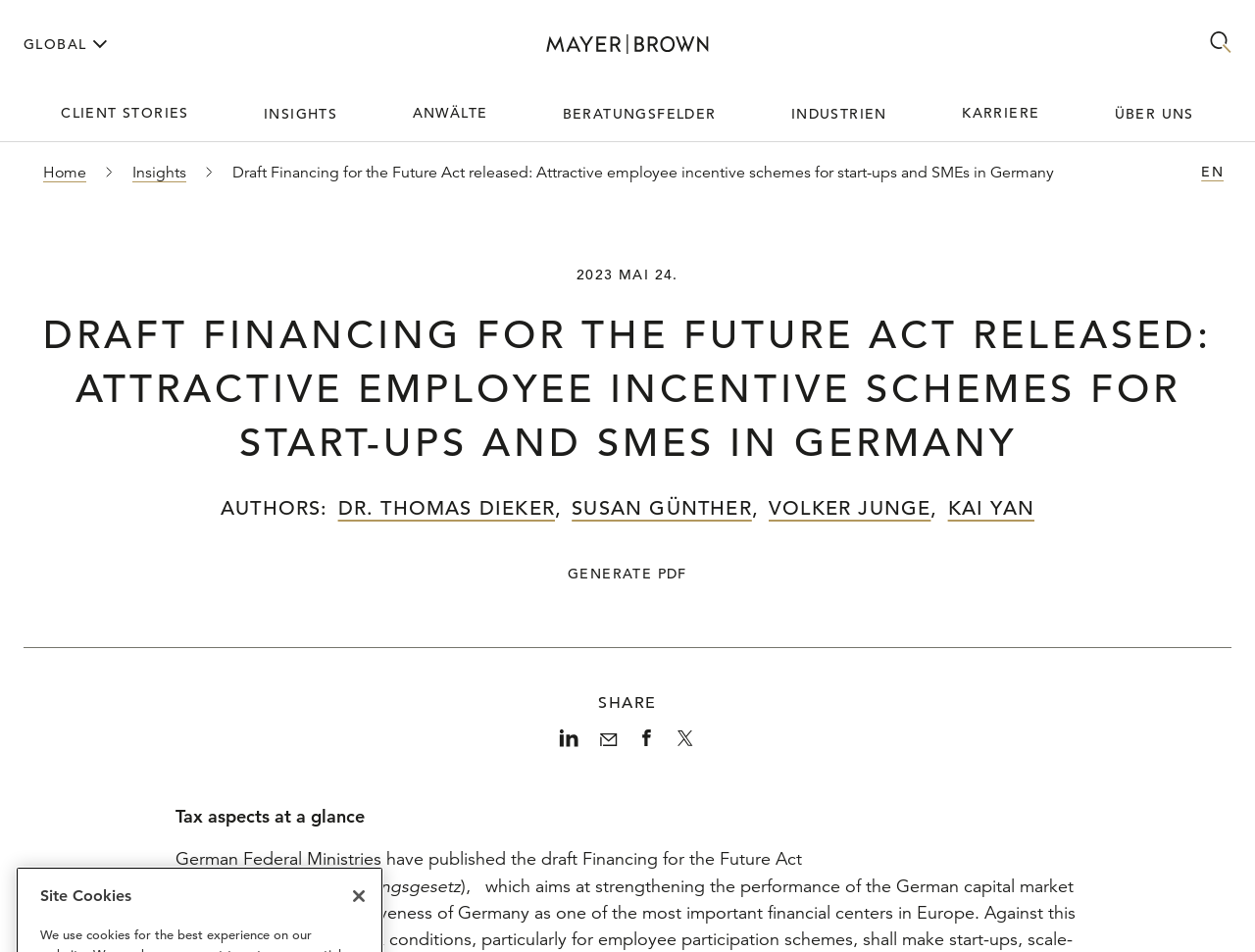Please examine the image and provide a detailed answer to the question: What is the topic of the article?

I determined the topic of the article by reading the title and the content of the webpage. The title 'Draft Financing for the Future Act released: Attractive employee incentive schemes for start-ups and SMEs in Germany' suggests that the article is about the Financing for the Future Act, and the content of the webpage provides more information about the act.